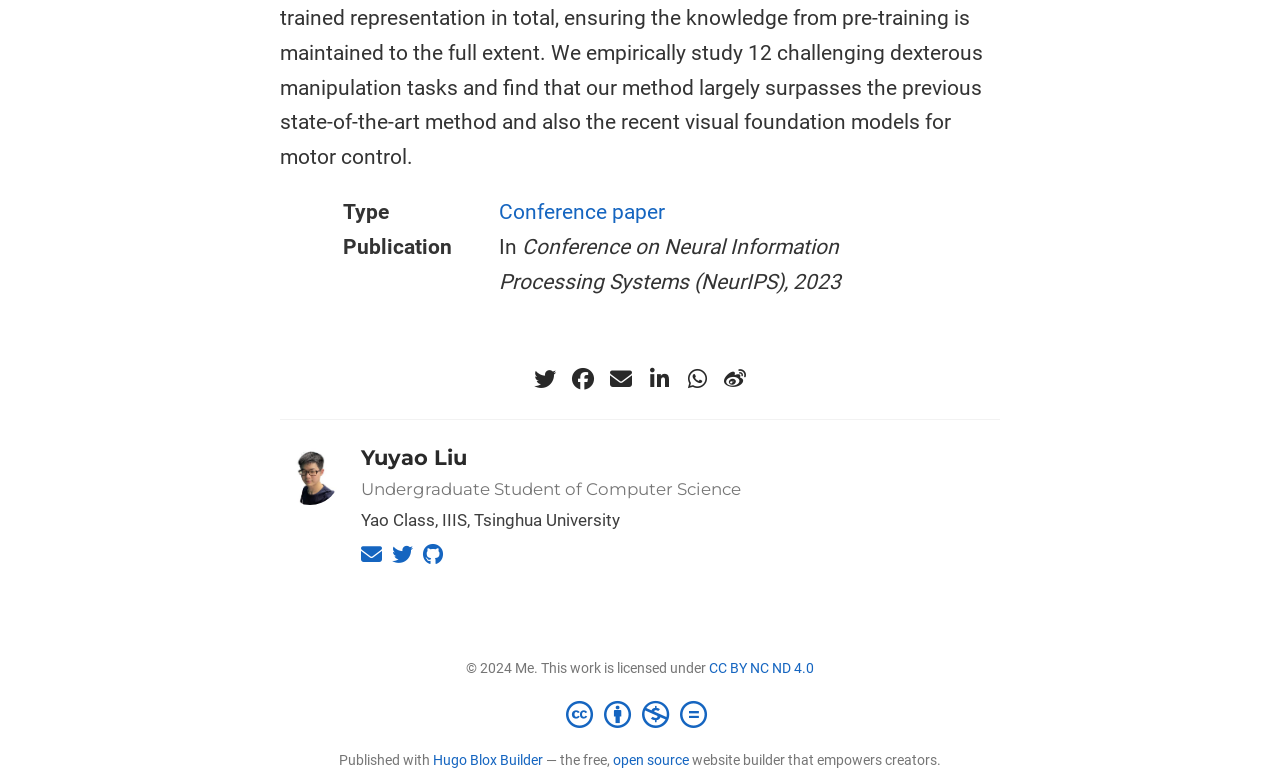What is the license for the author's work?
Give a one-word or short-phrase answer derived from the screenshot.

CC BY NC ND 4.0